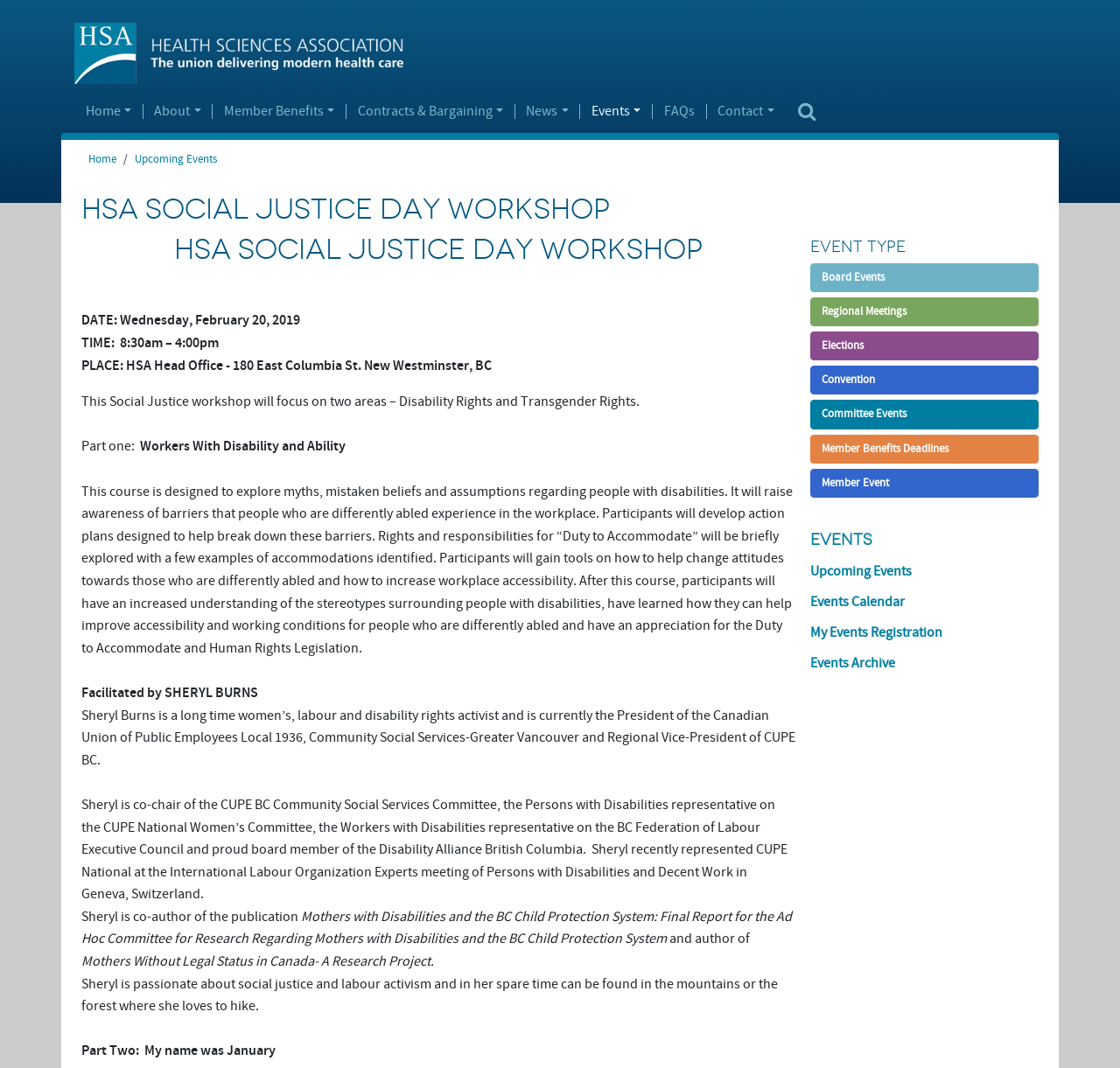Provide the bounding box coordinates of the HTML element described by the text: "Elections".

[0.723, 0.31, 0.927, 0.338]